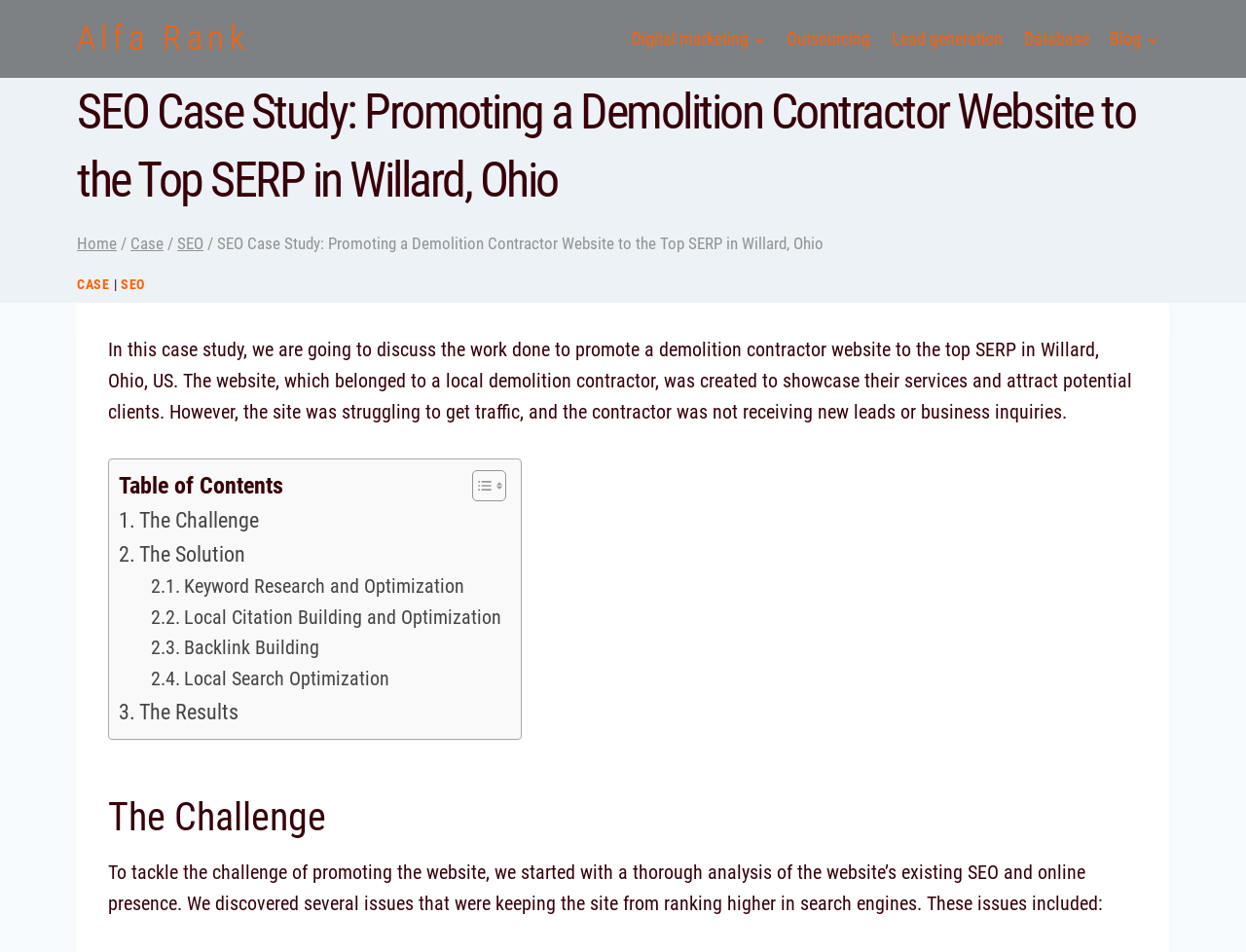Identify and provide the text of the main header on the webpage.

SEO Case Study: Promoting a Demolition Contractor Website to the Top SERP in Willard, Ohio